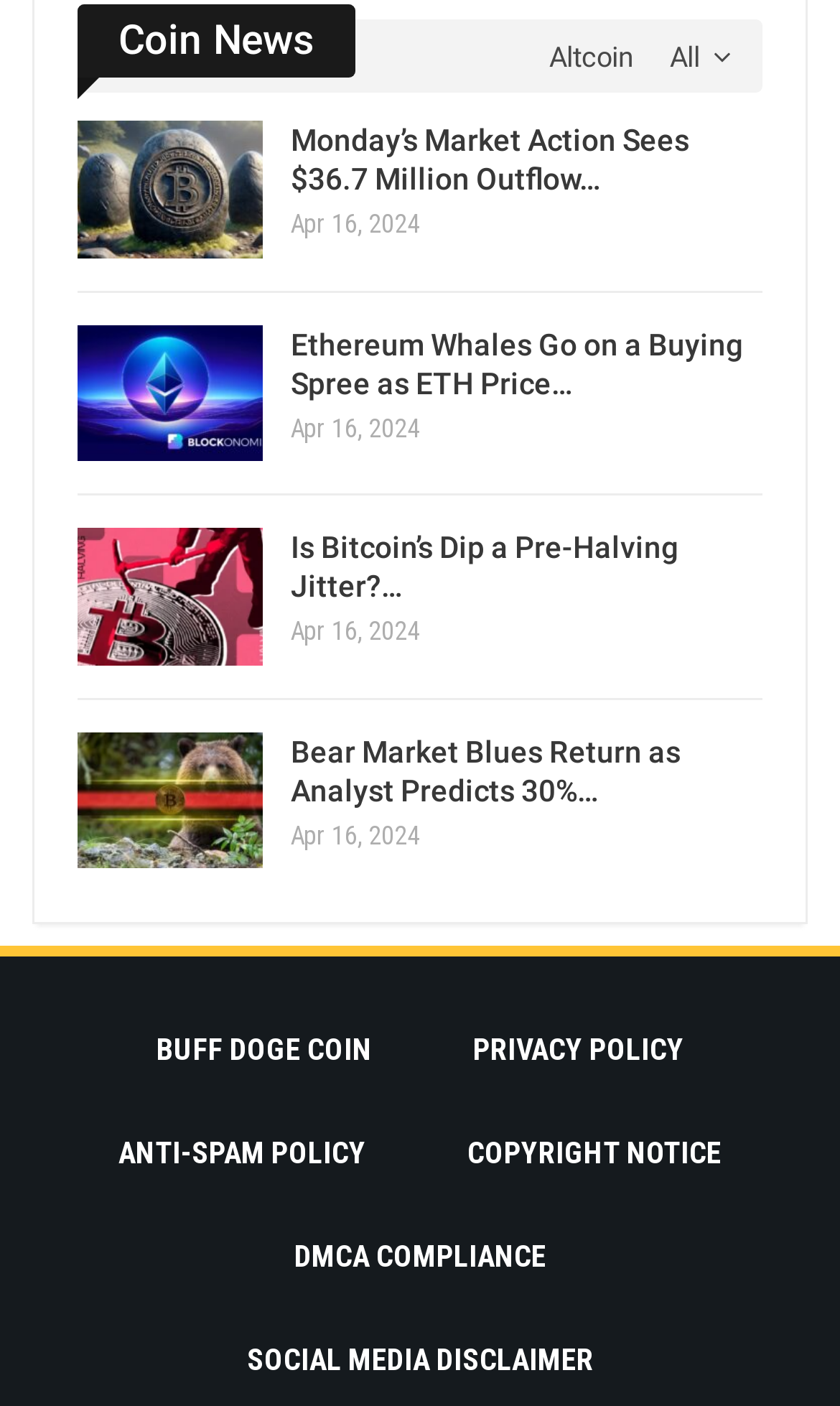Locate the bounding box coordinates of the element that needs to be clicked to carry out the instruction: "Visit BUFF DOGE COIN". The coordinates should be given as four float numbers ranging from 0 to 1, i.e., [left, top, right, bottom].

[0.186, 0.735, 0.442, 0.759]